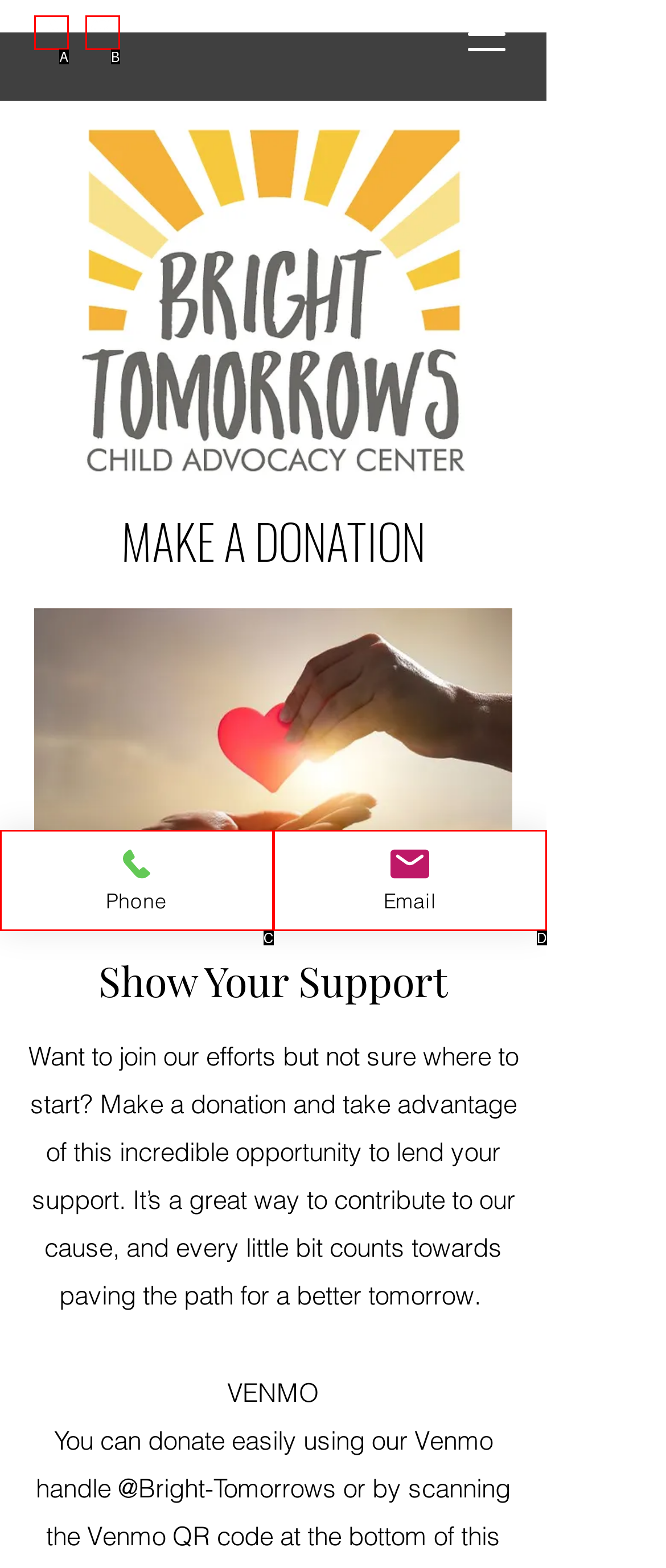Choose the option that matches the following description: Email
Reply with the letter of the selected option directly.

D